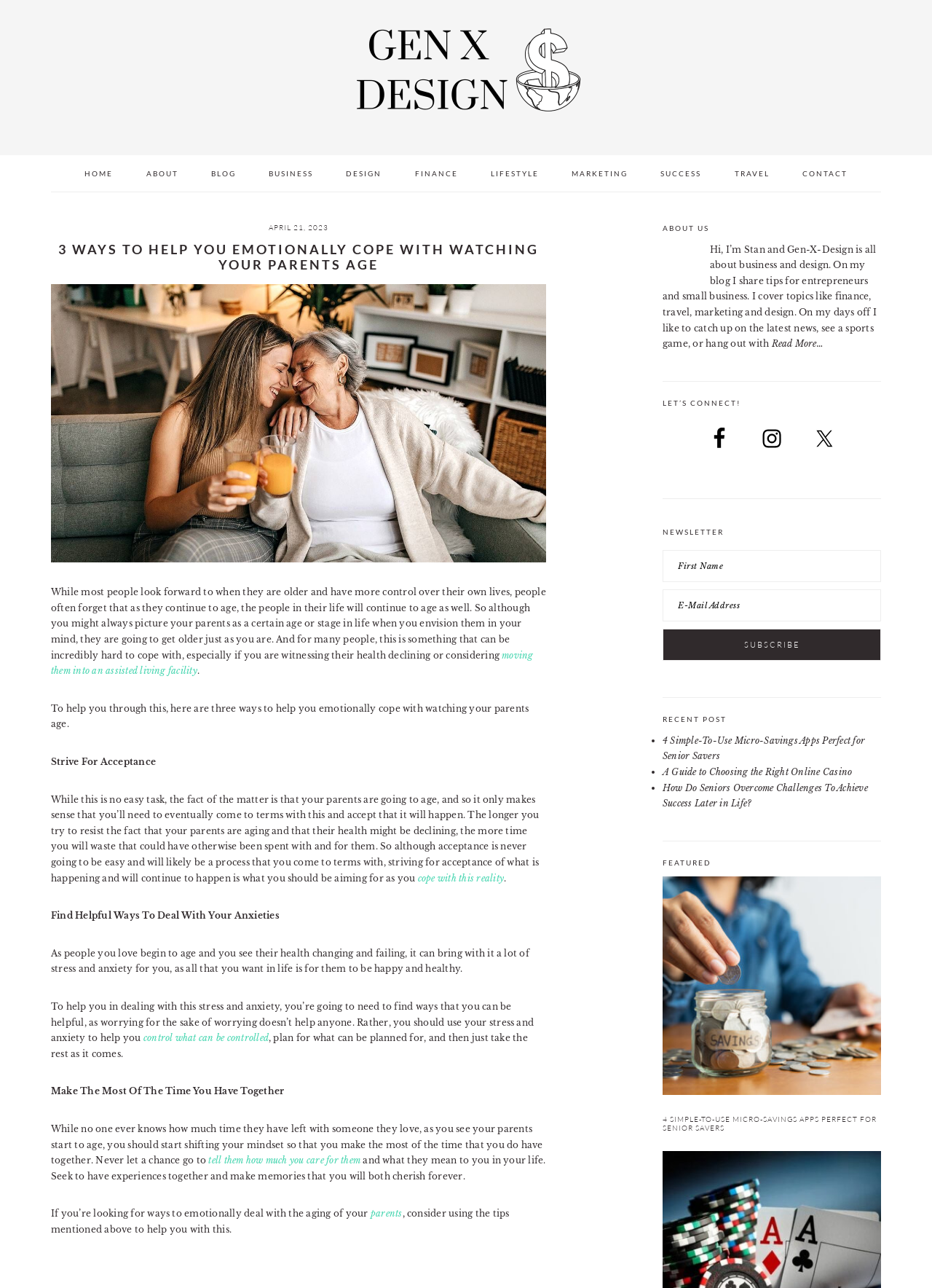What is the topic of the current article?
Answer with a single word or phrase, using the screenshot for reference.

Emotionally Cope With Watching Your Parents Age